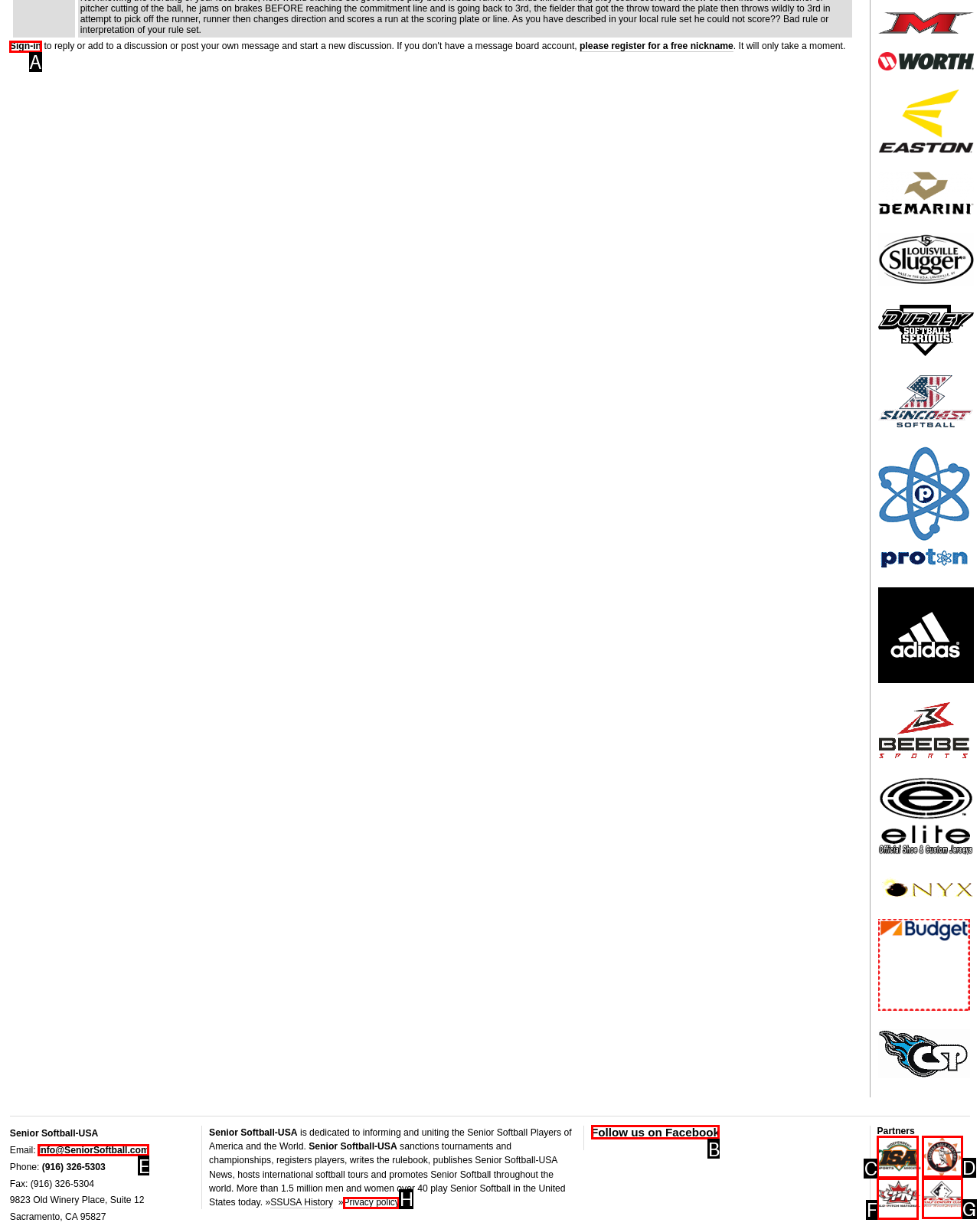Identify the UI element described as: title="Texas Half Century Club"
Answer with the option's letter directly.

G